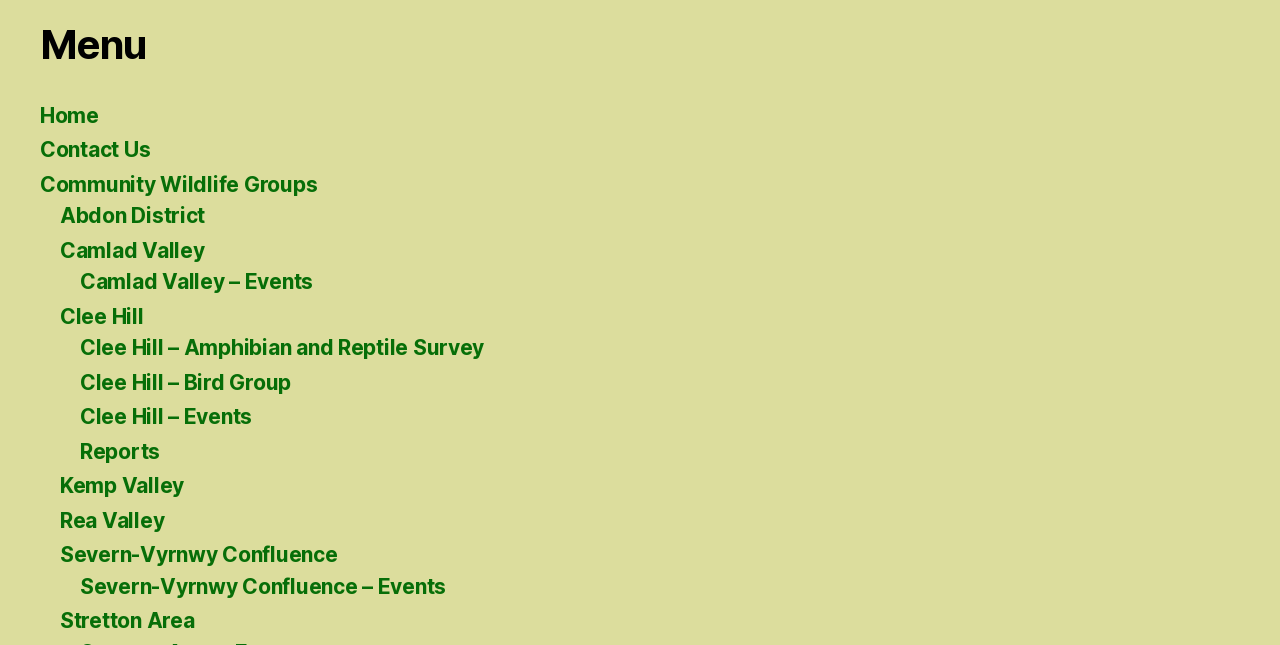Determine the bounding box coordinates of the area to click in order to meet this instruction: "view Community Wildlife Groups".

[0.031, 0.267, 0.248, 0.305]